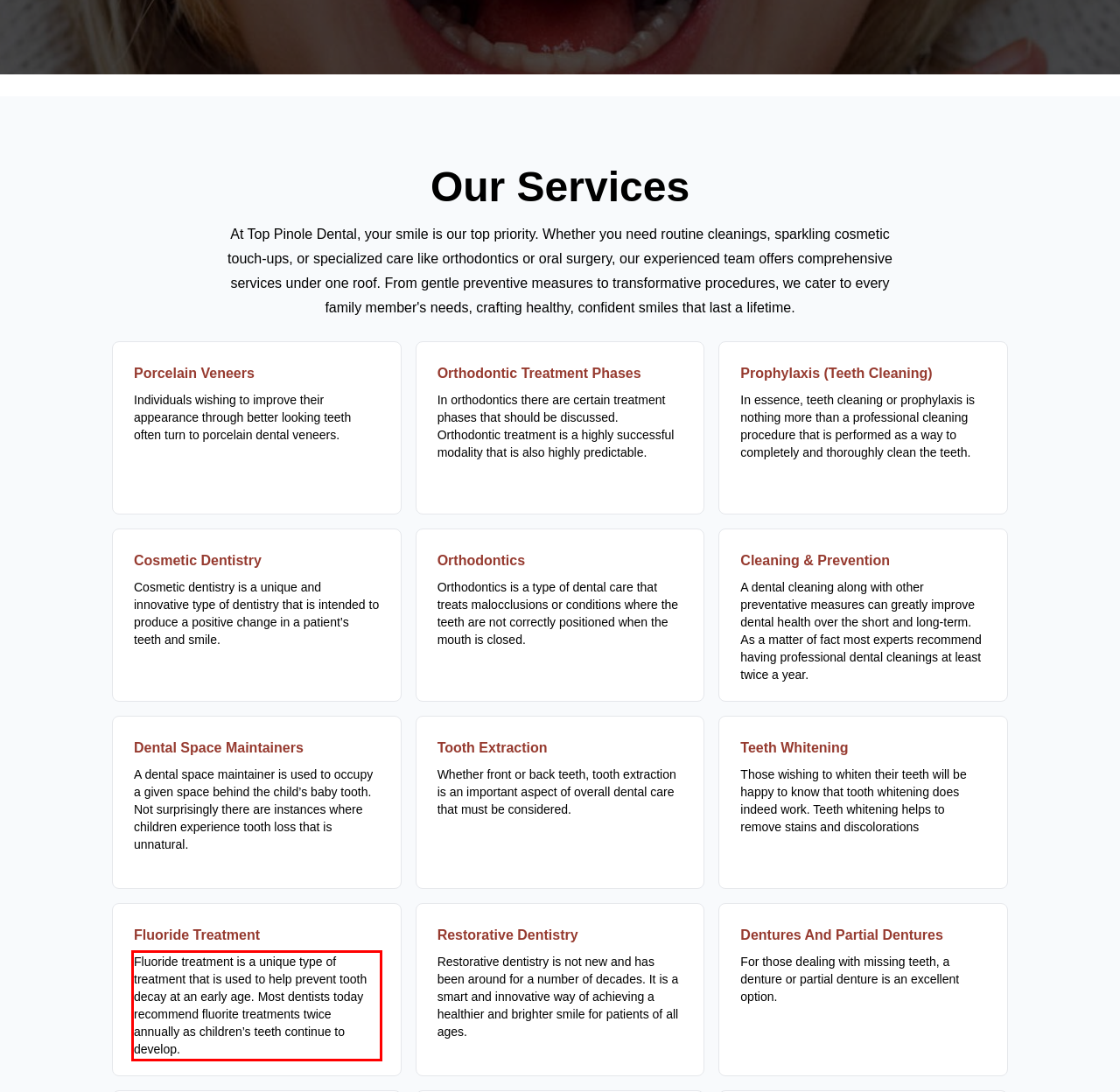Given a screenshot of a webpage containing a red rectangle bounding box, extract and provide the text content found within the red bounding box.

Fluoride treatment is a unique type of treatment that is used to help prevent tooth decay at an early age. Most dentists today recommend fluorite treatments twice annually as children’s teeth continue to develop.